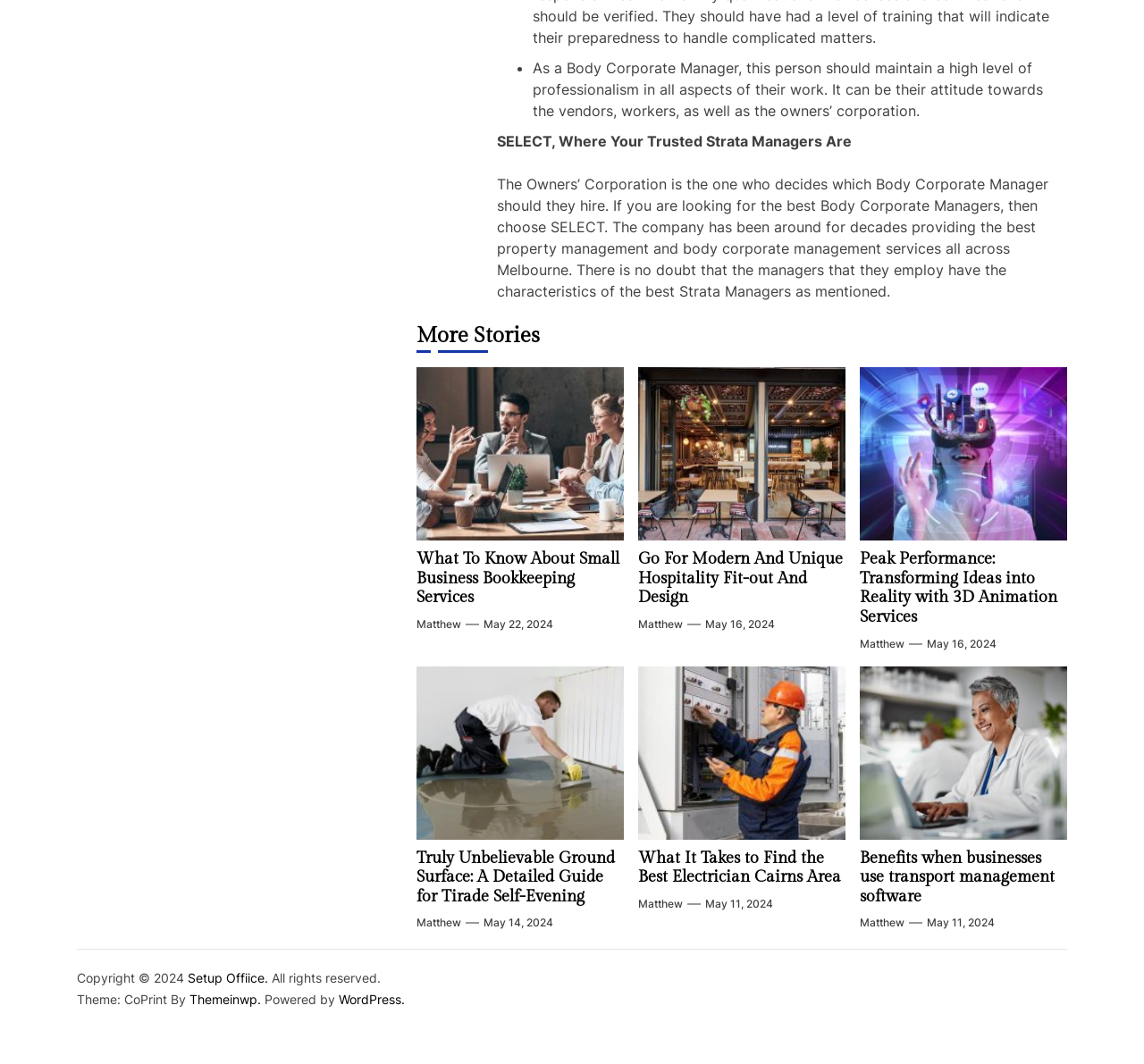Determine the bounding box coordinates for the area that should be clicked to carry out the following instruction: "Learn about Peak Performance: Transforming Ideas into Reality with 3D Animation Services".

[0.752, 0.516, 0.924, 0.589]